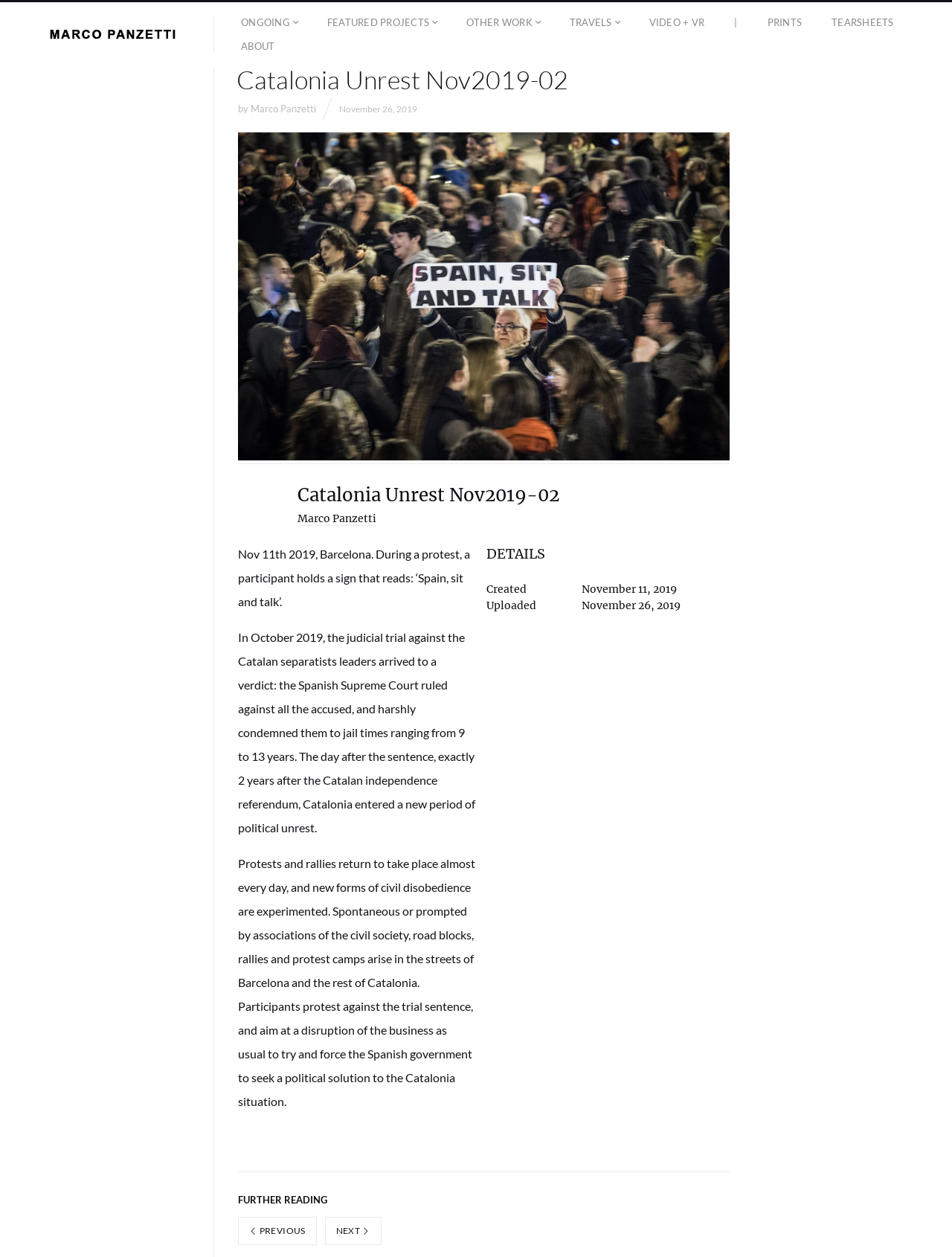Find the bounding box coordinates of the clickable element required to execute the following instruction: "read about Catalonia Unrest Nov2019-02". Provide the coordinates as four float numbers between 0 and 1, i.e., [left, top, right, bottom].

[0.25, 0.357, 0.766, 0.369]